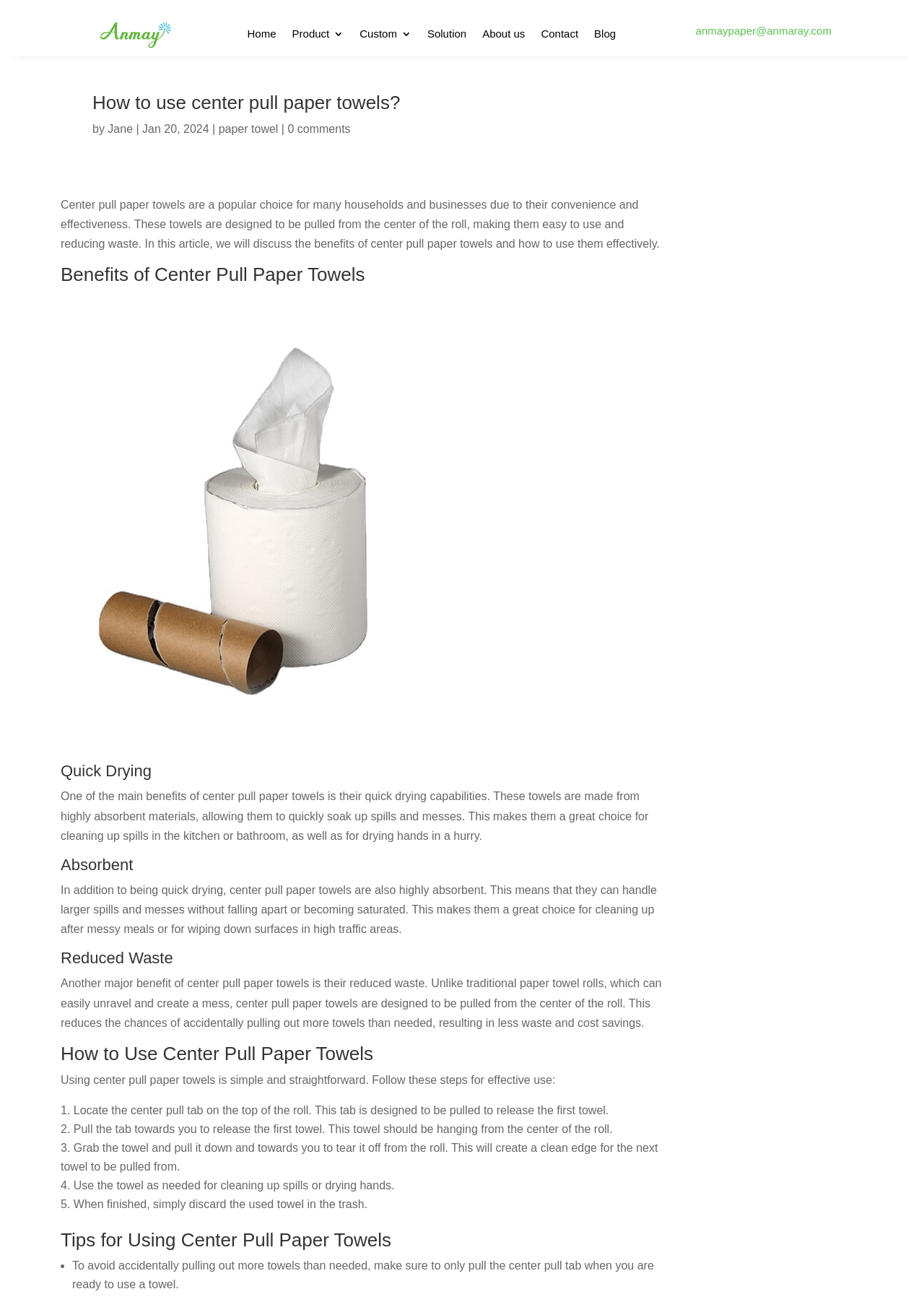What is the benefit of quick drying?
Please provide a detailed and thorough answer to the question.

According to the webpage, one of the main benefits of center pull paper towels is their quick drying capabilities. This makes them a great choice for cleaning up spills in the kitchen or bathroom, as well as for drying hands in a hurry.